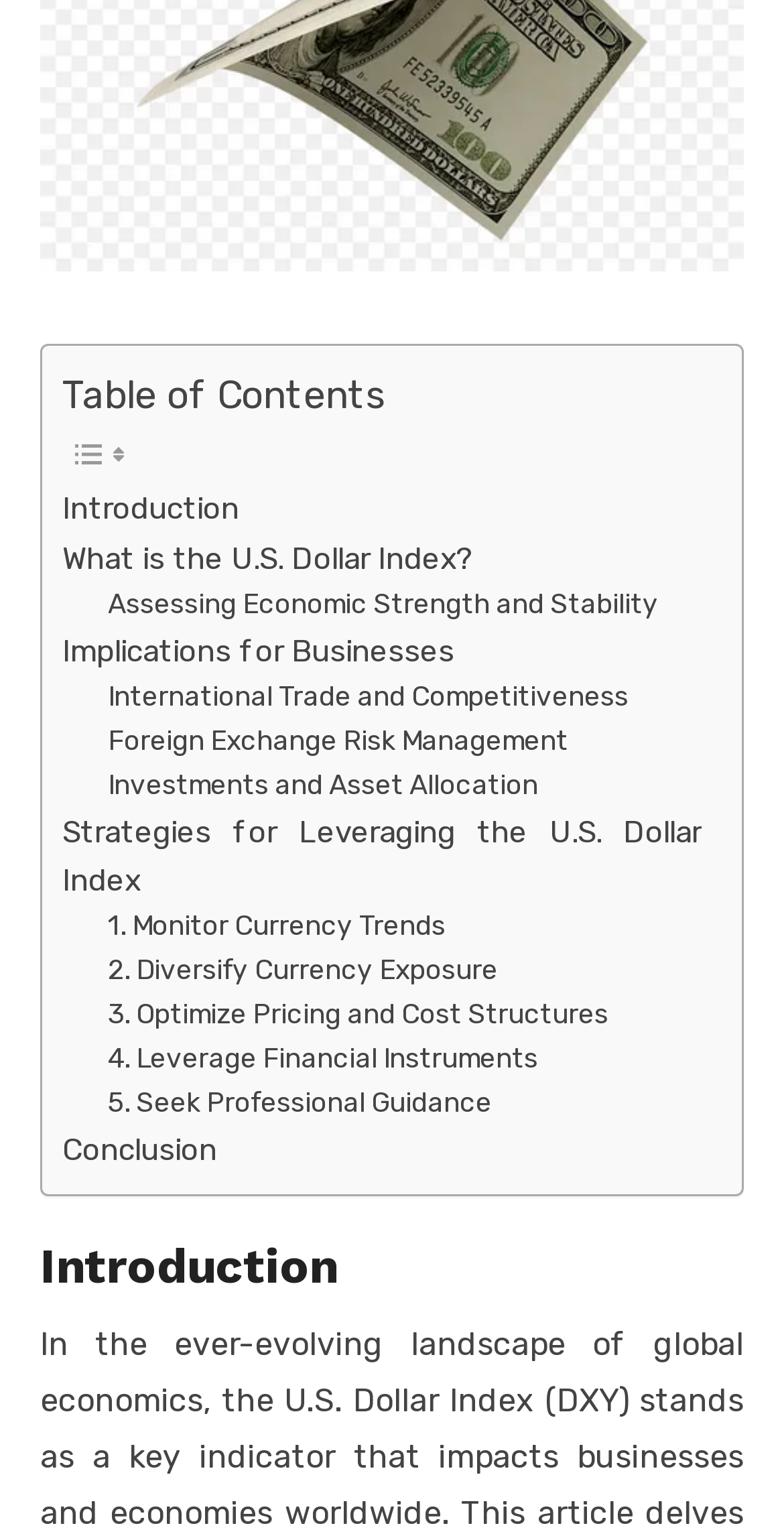How many links are there in the Table of Contents?
Can you offer a detailed and complete answer to this question?

To find the number of links in the Table of Contents, I counted the number of link elements under the 'Table of Contents' heading. There are 11 links in total, ranging from 'Introduction' to 'Conclusion'.